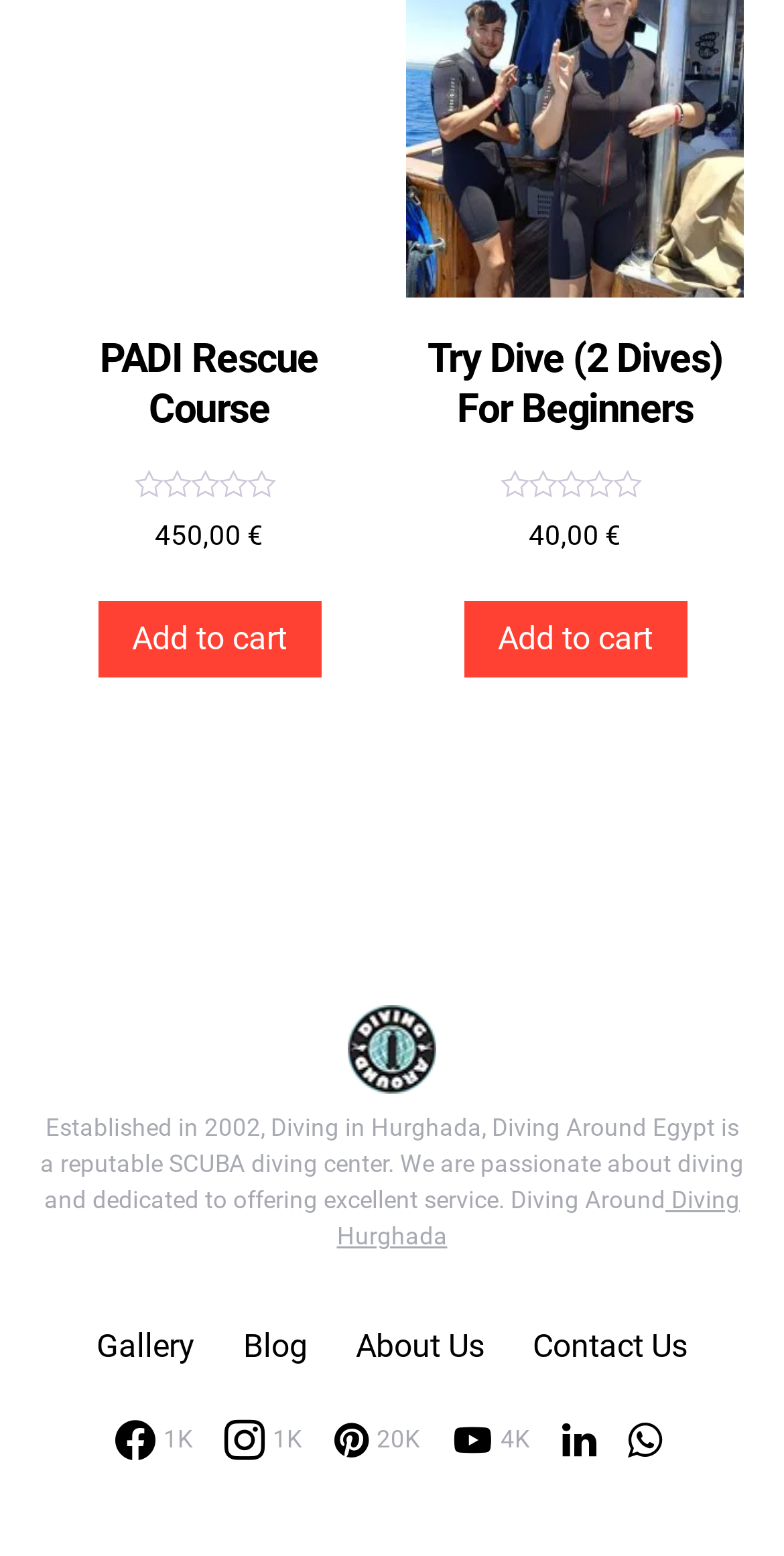Find the bounding box of the UI element described as follows: "Diving Hurghada".

[0.429, 0.762, 0.944, 0.804]